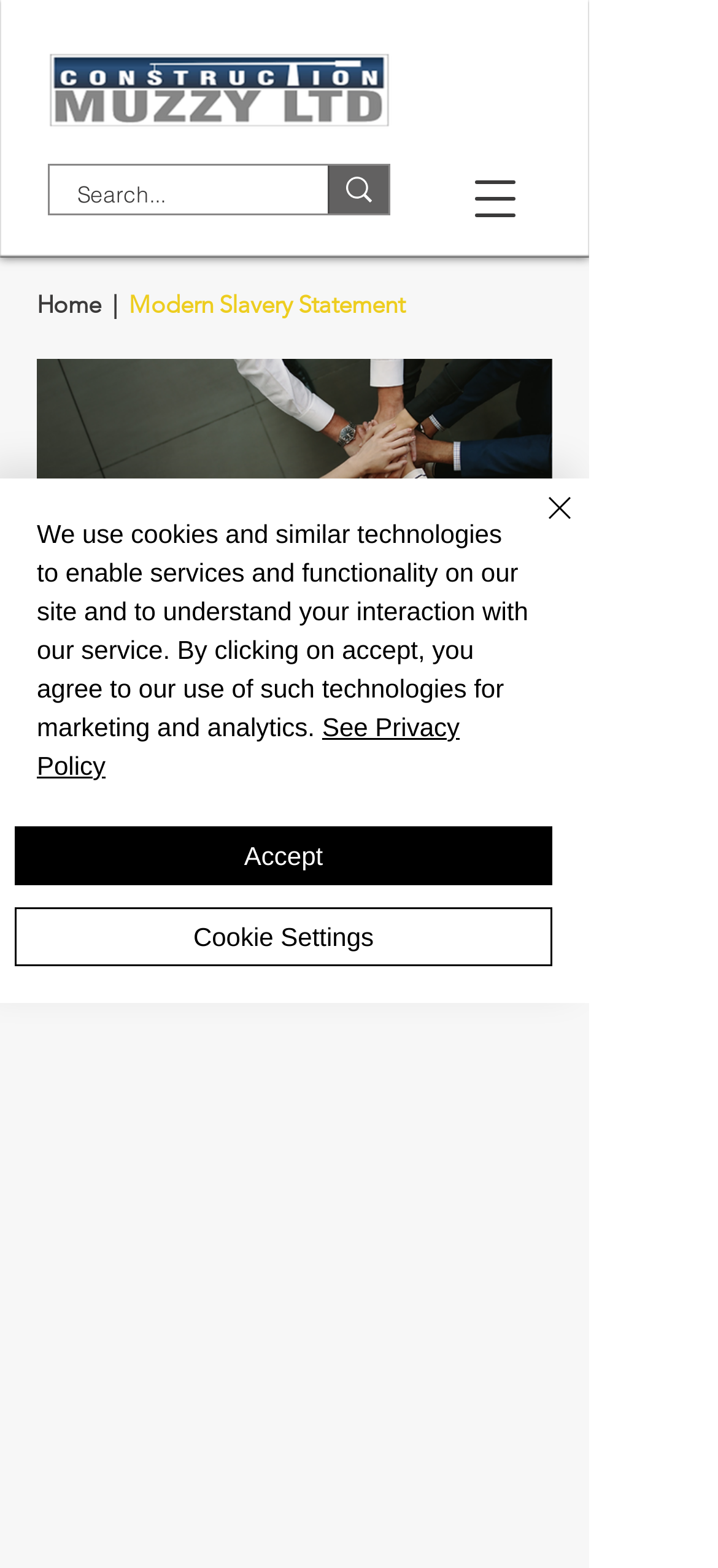Please determine the bounding box coordinates of the element to click in order to execute the following instruction: "Open navigation menu". The coordinates should be four float numbers between 0 and 1, specified as [left, top, right, bottom].

[0.626, 0.09, 0.754, 0.163]